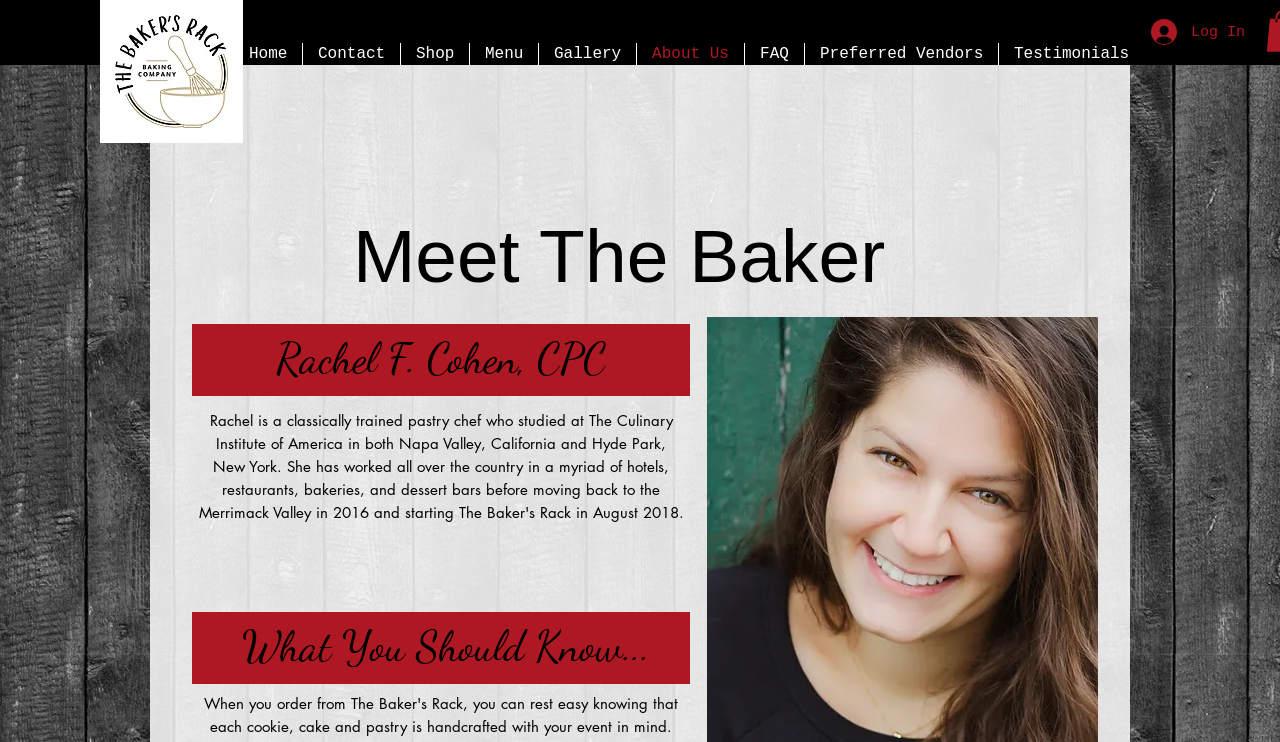Could you specify the bounding box coordinates for the clickable section to complete the following instruction: "view about us"?

[0.498, 0.058, 0.581, 0.087]